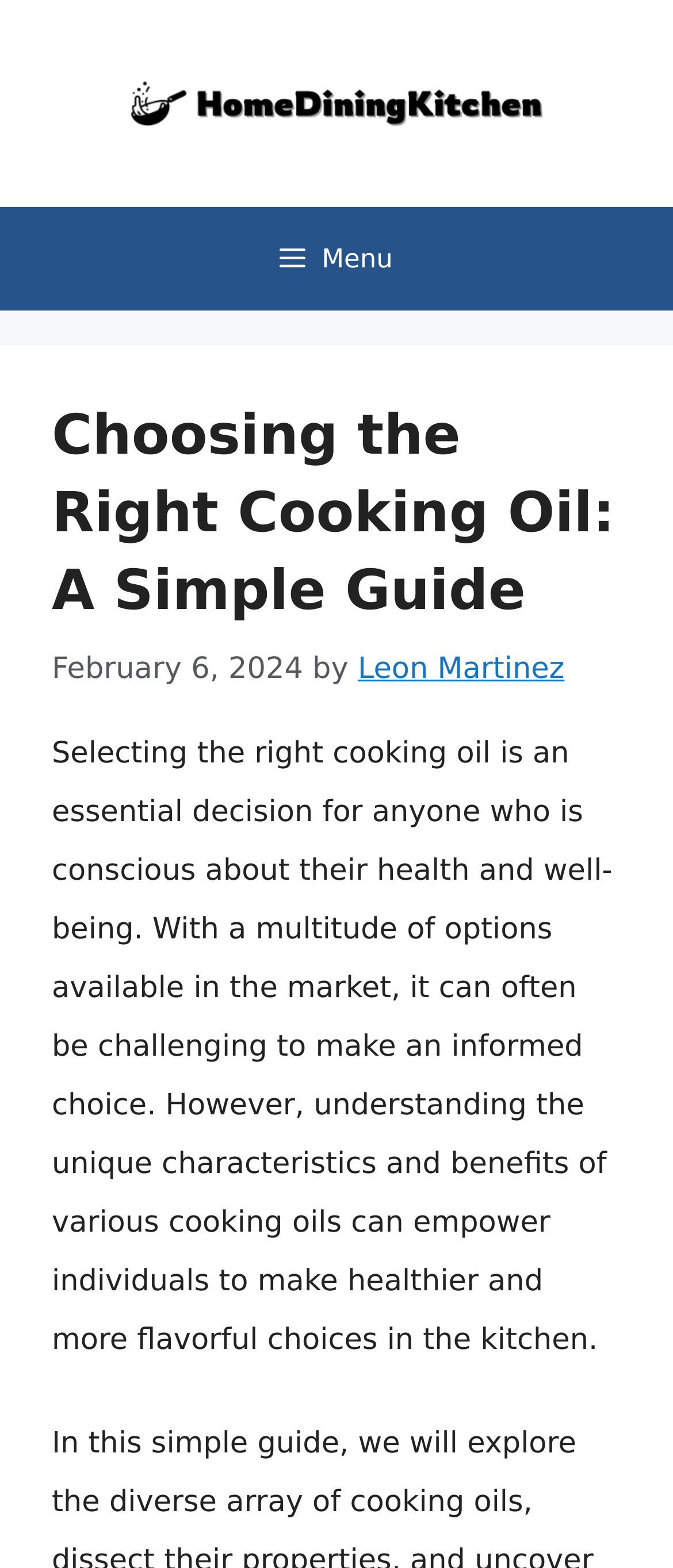Answer in one word or a short phrase: 
What is the main topic of the article?

Choosing the right cooking oil